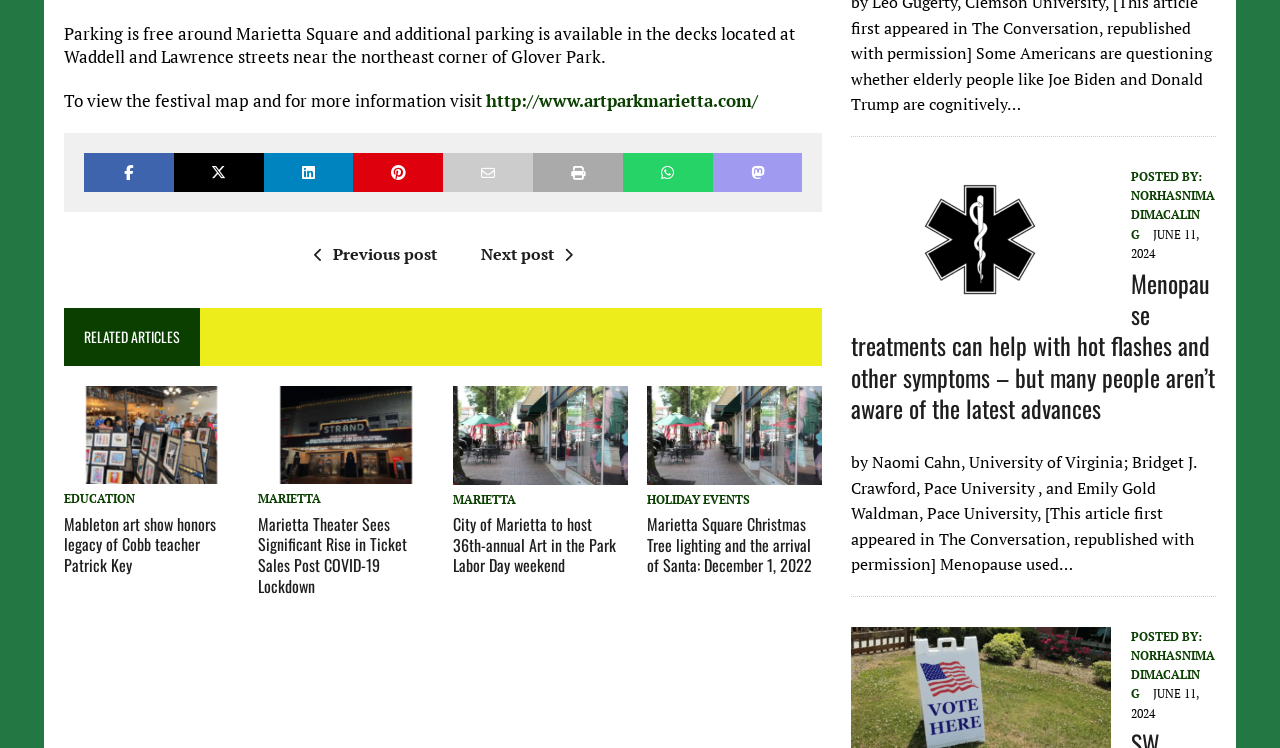Please identify the bounding box coordinates of the area that needs to be clicked to follow this instruction: "Read article about Mableton art show".

[0.05, 0.684, 0.169, 0.772]